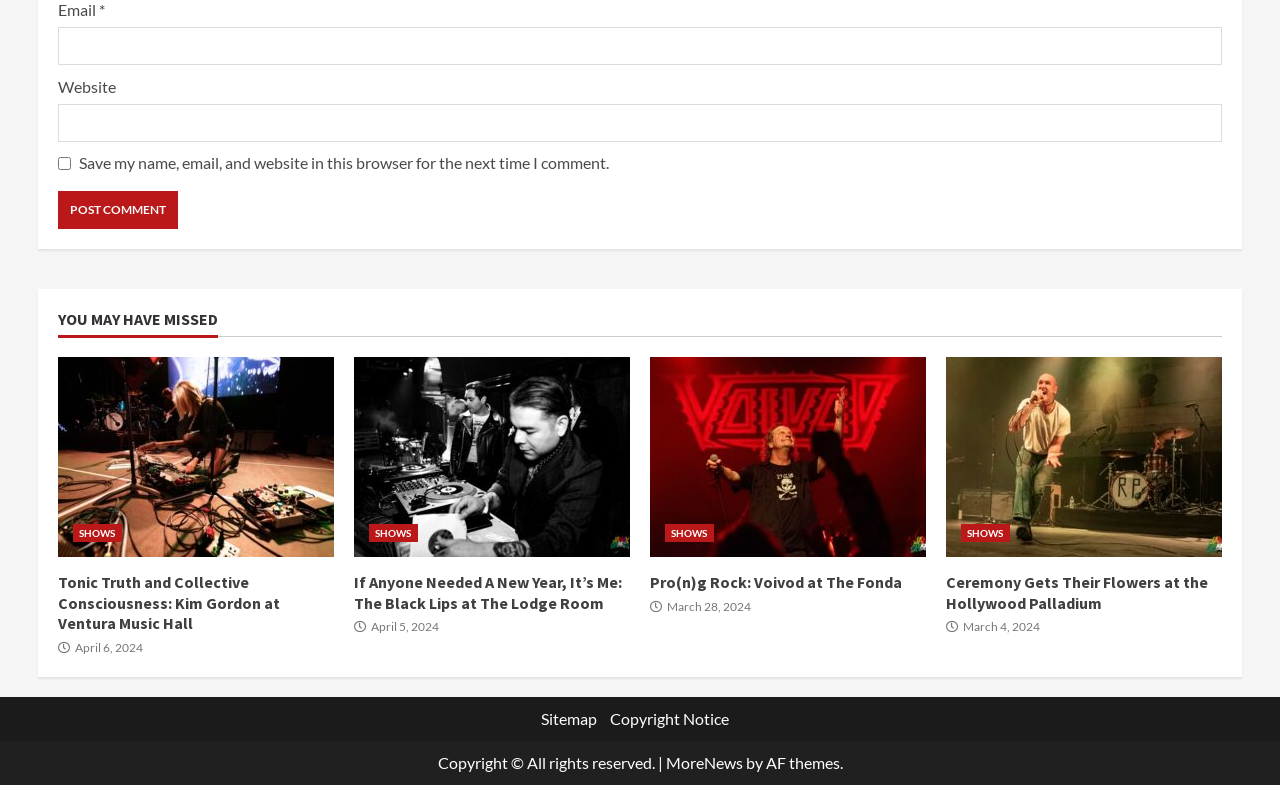Given the element description "SHOWS", identify the bounding box of the corresponding UI element.

[0.751, 0.667, 0.789, 0.69]